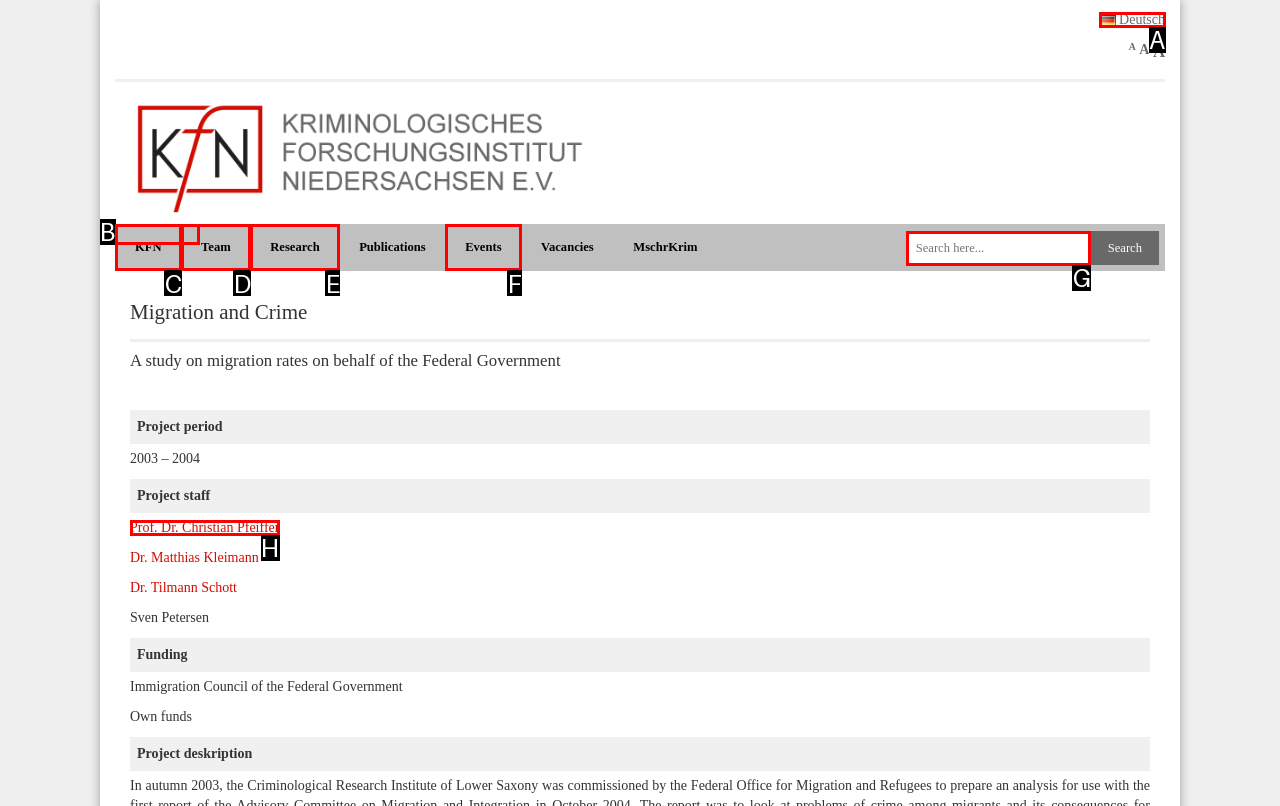Which HTML element among the options matches this description: Prof. Dr. Christian Pfeiffer? Answer with the letter representing your choice.

H